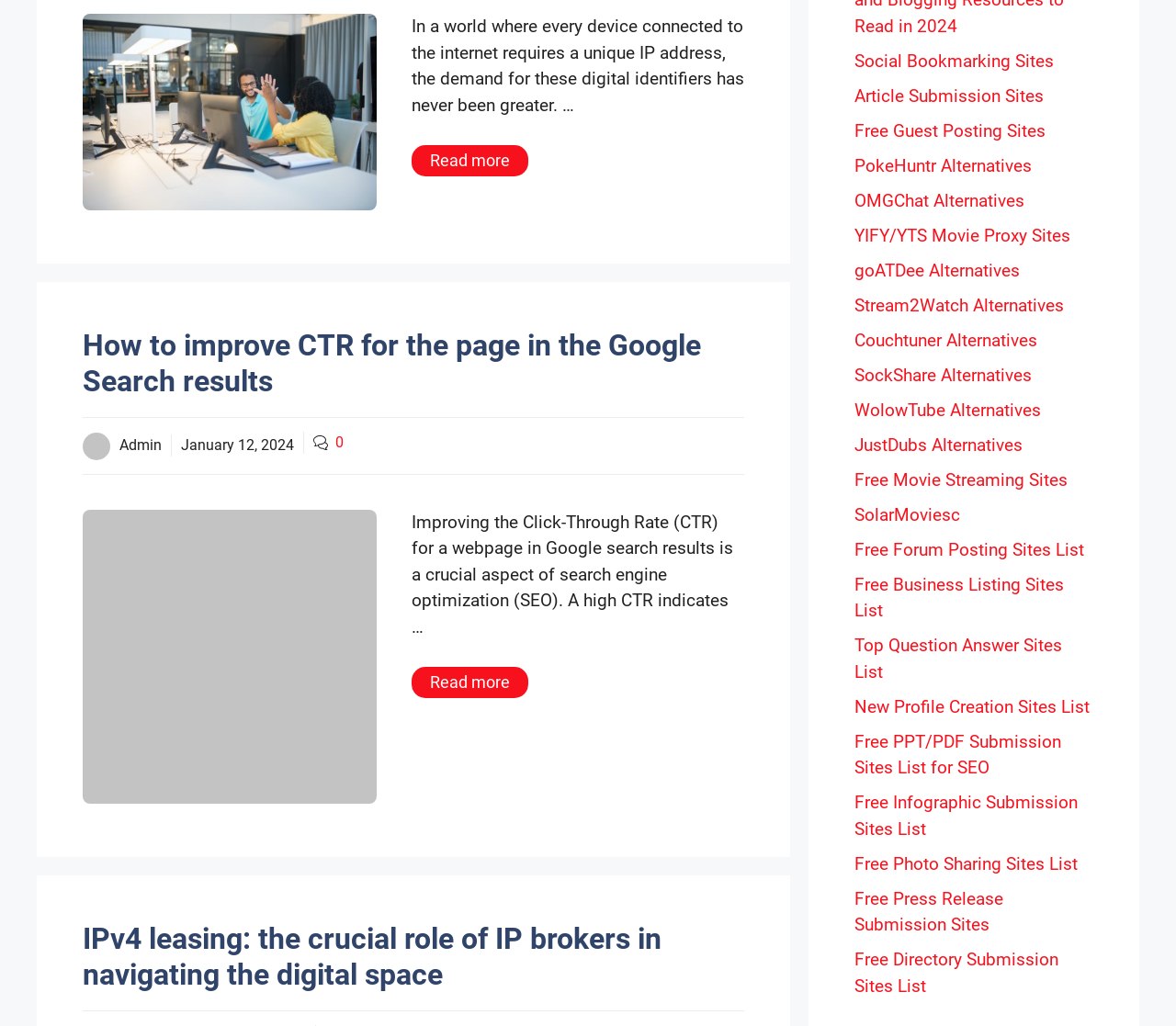Specify the bounding box coordinates of the area to click in order to follow the given instruction: "Click on IPv4 leasing: the crucial role of IP brokers in navigating the digital space."

[0.07, 0.898, 0.562, 0.967]